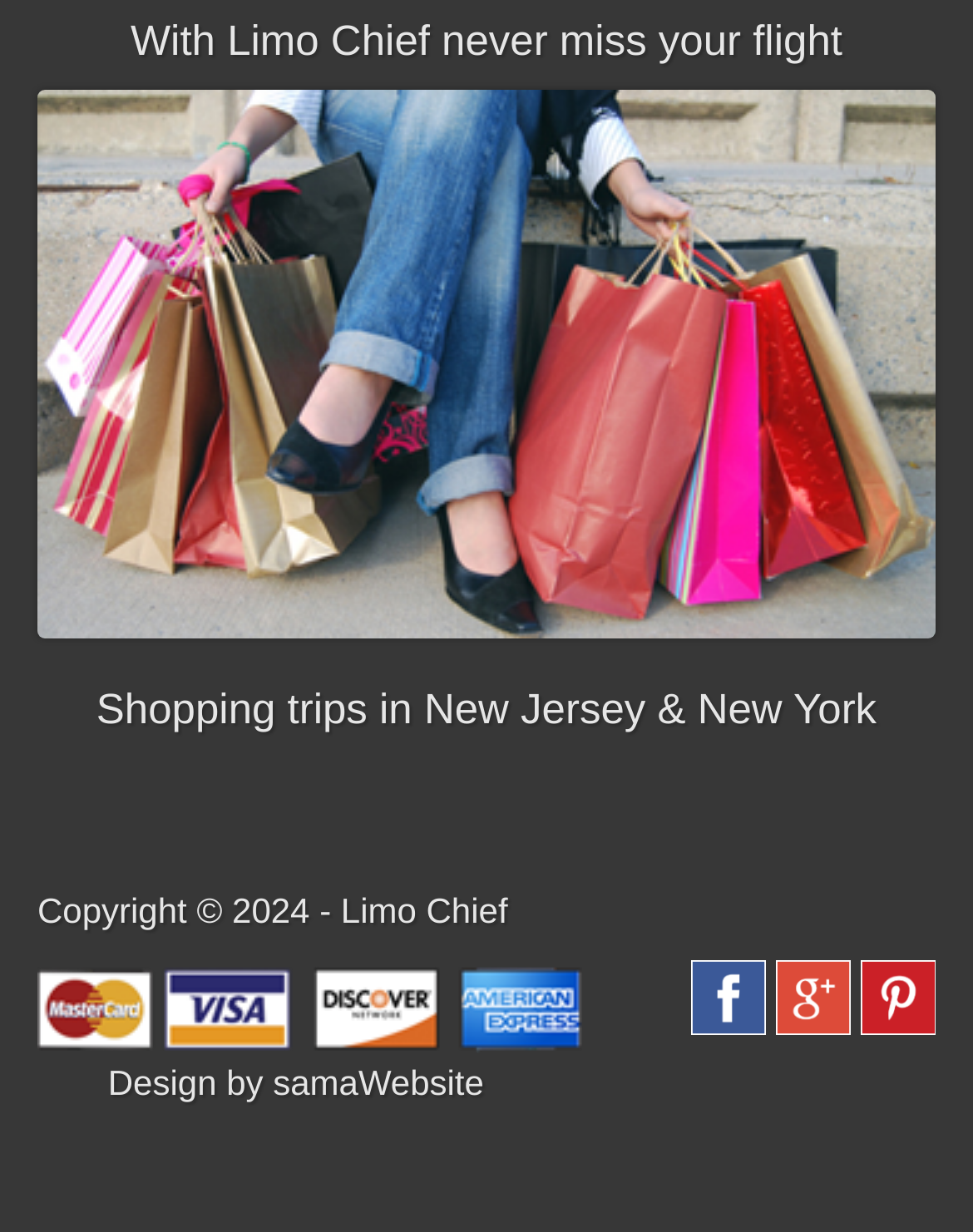Determine the bounding box coordinates for the UI element described. Format the coordinates as (top-left x, top-left y, bottom-right x, bottom-right y) and ensure all values are between 0 and 1. Element description: samaWebsite

[0.281, 0.862, 0.497, 0.895]